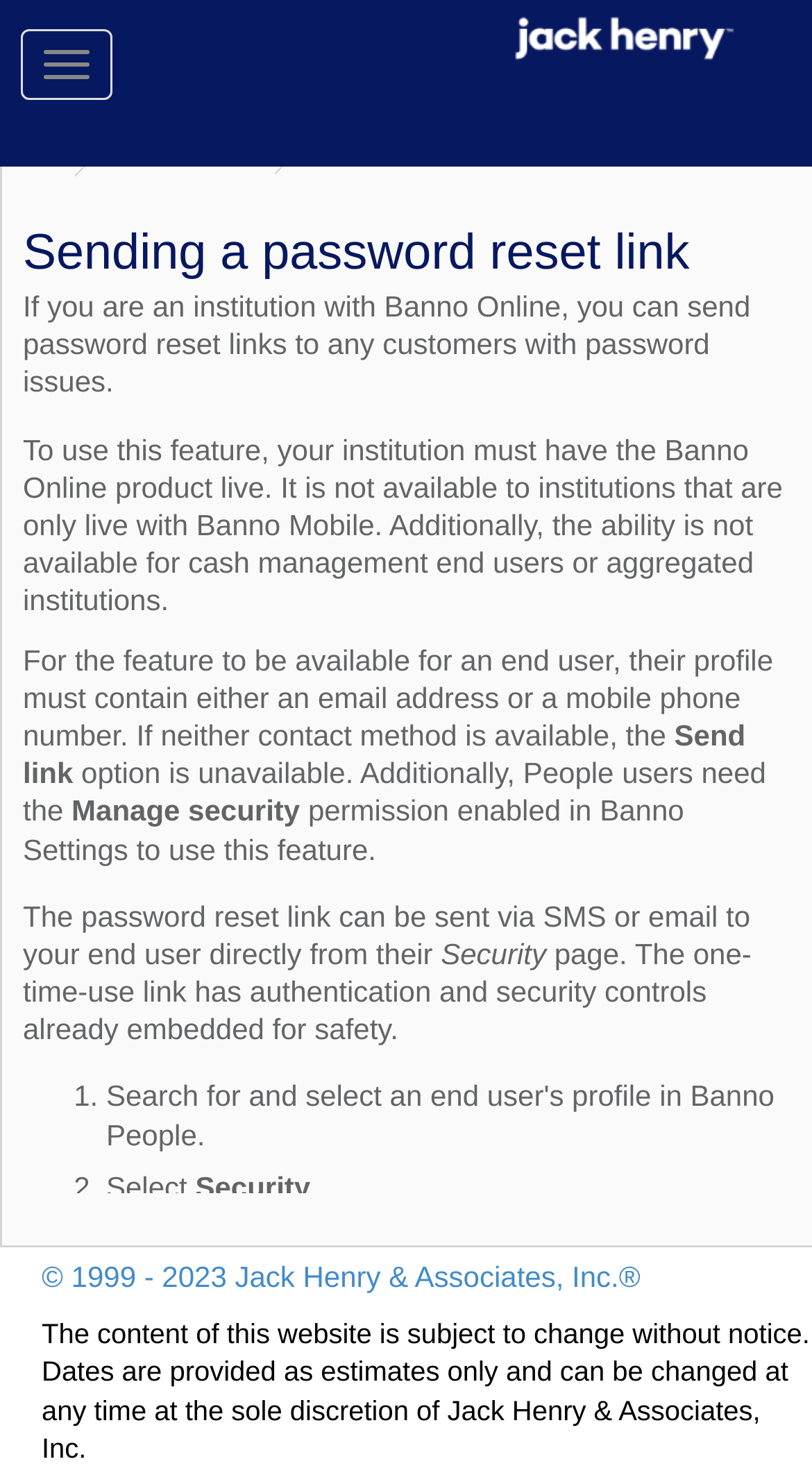Give a one-word or short phrase answer to this question: 
What permission is required for People users?

Manage security